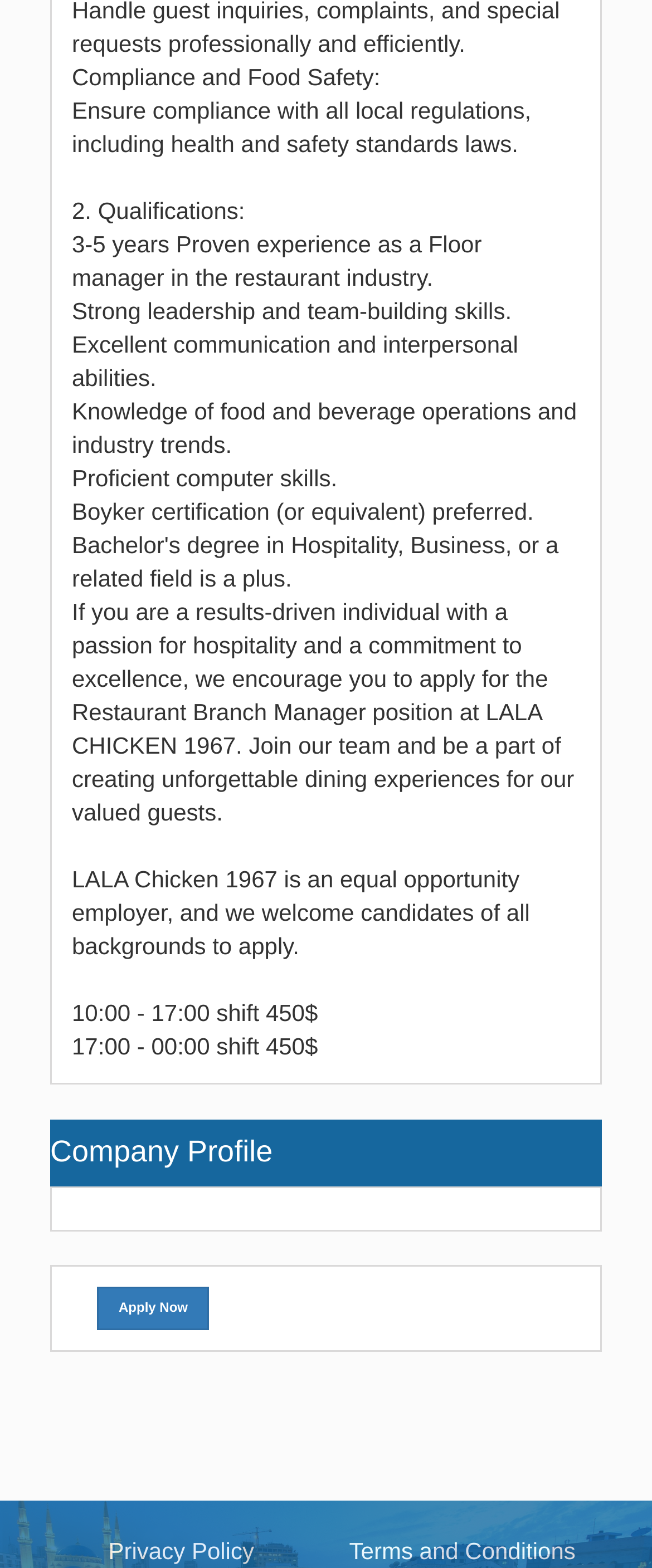Find the bounding box coordinates for the HTML element specified by: "Terms and Conditions".

[0.536, 0.978, 0.883, 0.999]